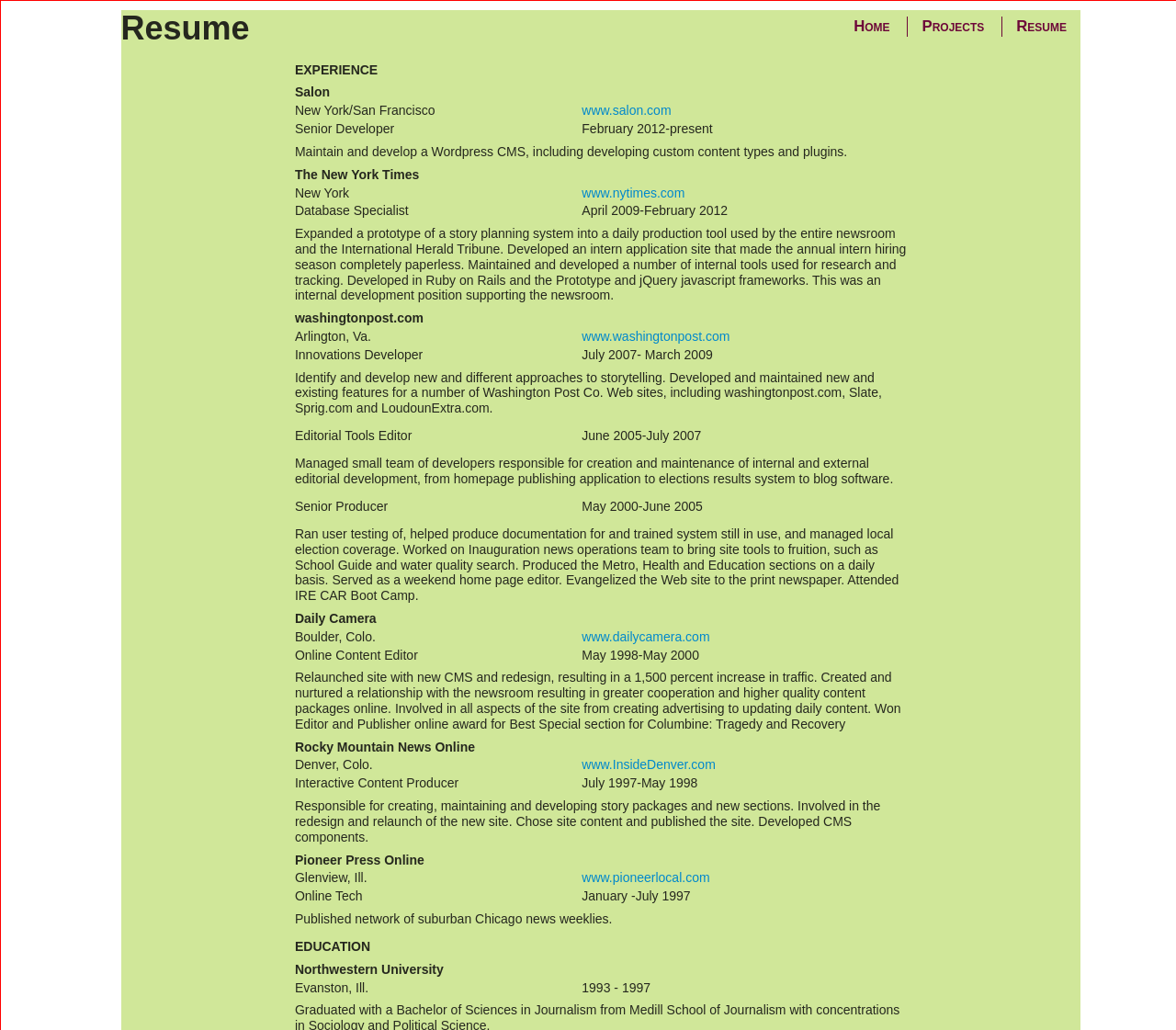Locate the bounding box coordinates of the element that should be clicked to execute the following instruction: "Click on Home".

[0.726, 0.017, 0.757, 0.034]